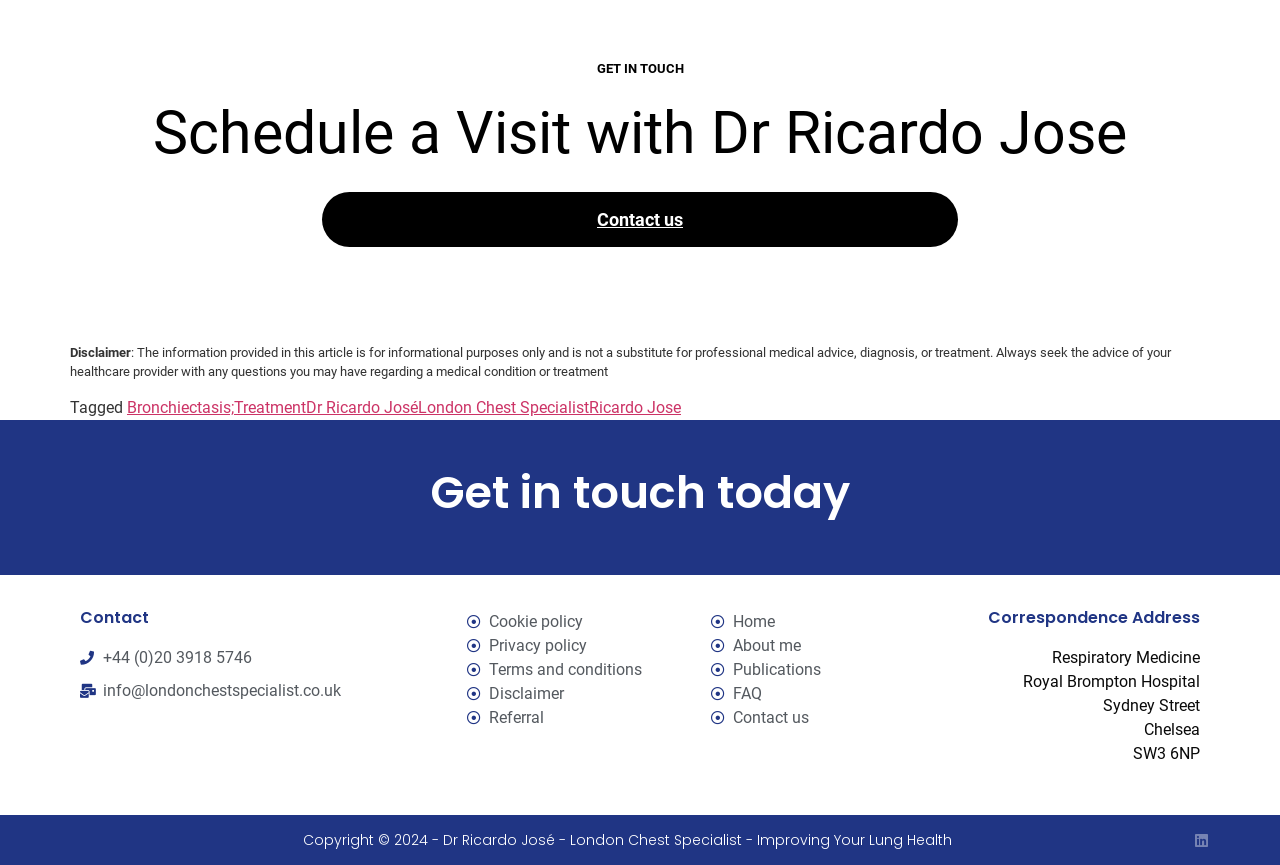Please specify the bounding box coordinates of the region to click in order to perform the following instruction: "Call +44 (0)20 3918 5746".

[0.08, 0.749, 0.196, 0.771]